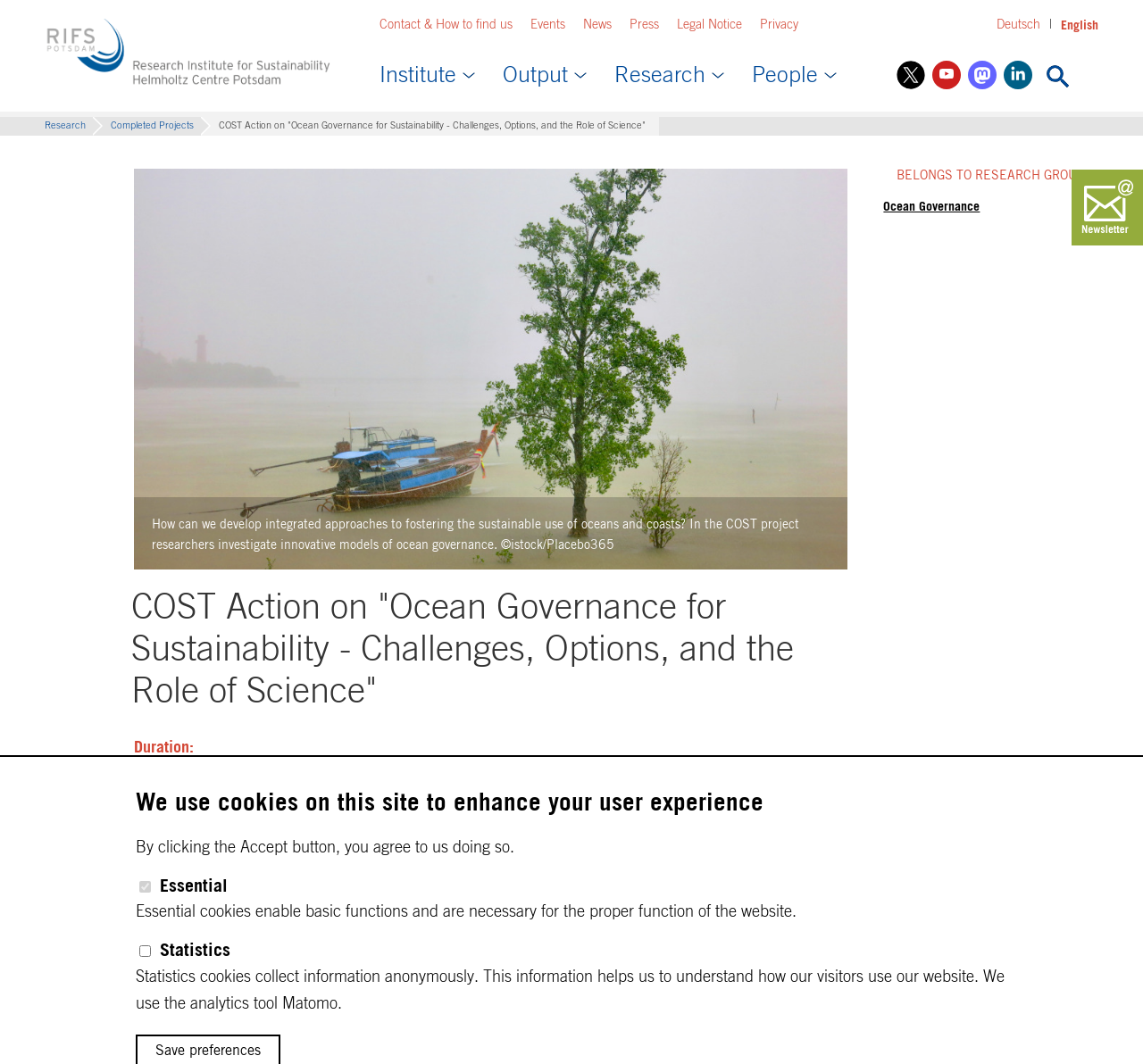Provide a thorough description of the webpage's content and layout.

The webpage is about the COST Action on "Ocean Governance for Sustainability - Challenges, Options, and the Role of Science" at the Research Institute for Sustainability. At the top of the page, there is a link to go back to the top and the IASS logo, which is an image. Below the logo, there is a navigation menu with links to "Contact & How to find us", "Events", "News", "Press", and "Legal Notice".

On the left side of the page, there is a main navigation menu with links to "Institute", "Output", "Research", and "People". Below this menu, there are links to social media platforms, including Twitter, Youtube, Mastodon, and Linkedin.

On the right side of the page, there is a search bar with a button to submit the search query. Above the search bar, there are links to switch the language to Deutsch or English.

The main content of the page is about the COST Action project, which is a transdisciplinary network of 58 actors seeking to develop approaches for a consistent governance architecture for ocean sustainability. The project's duration is from 09/2016 to 09/2020. There is a figure with an image and a caption, and a heading that summarizes the project's goal. Below the heading, there is a description list with details about the project, including its duration.

The page also has a section that belongs to the research group, with a link to "Ocean Governance". At the bottom of the page, there is a notice about the use of cookies on the site, with options to accept essential cookies and statistics cookies.